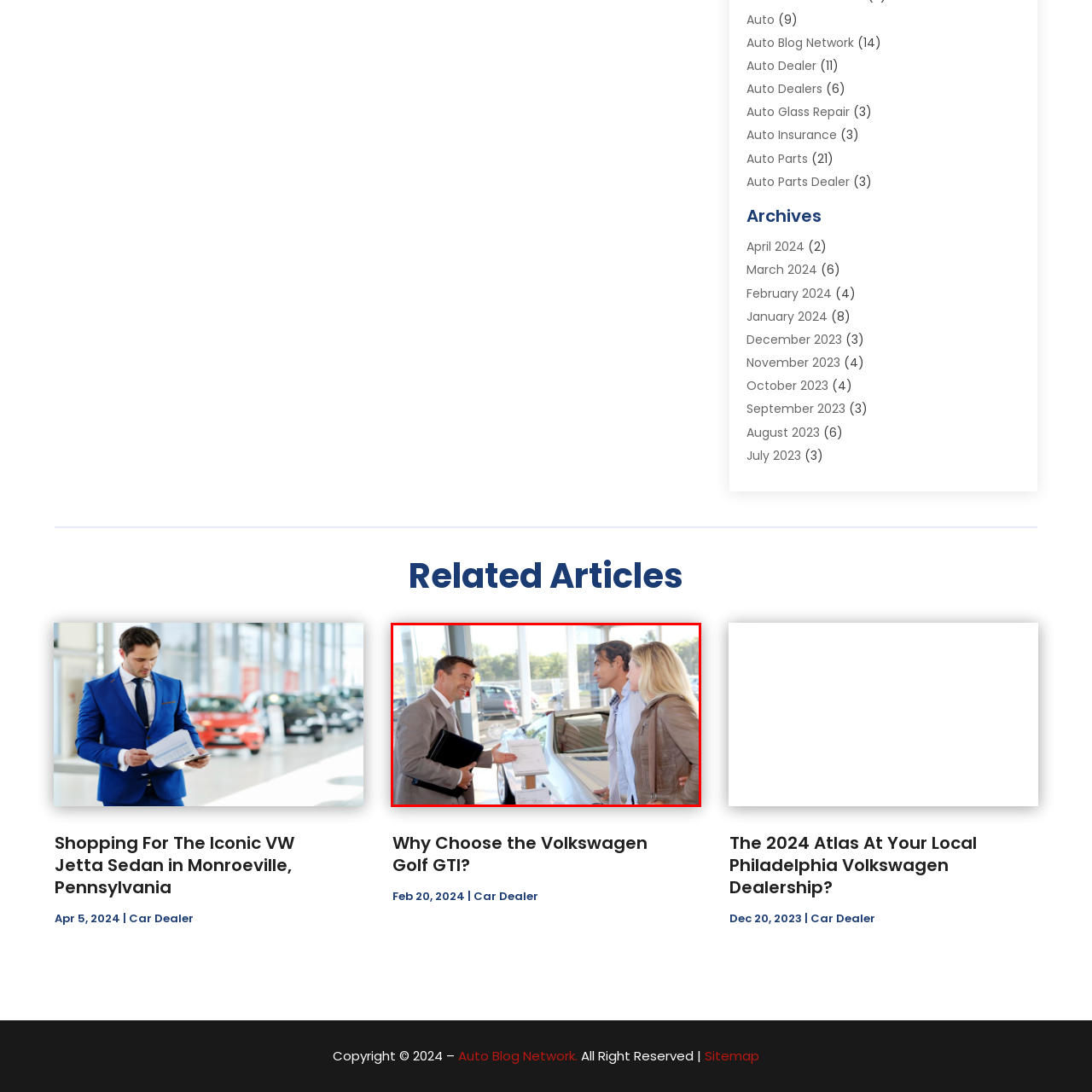What can be seen through the large windows in the backdrop?
Check the content within the red bounding box and give a brief answer in one word or a short phrase.

Variety of cars